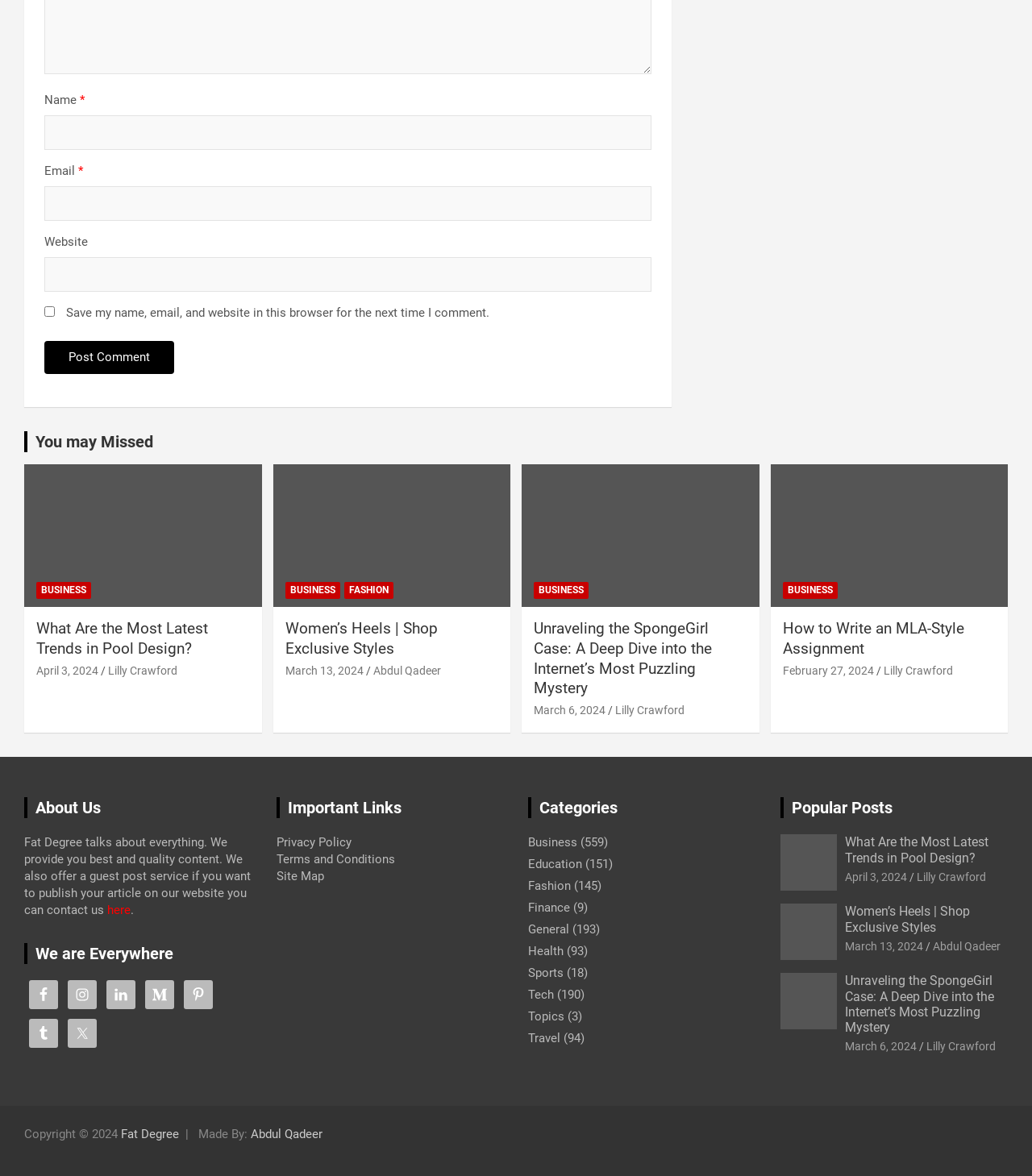Please find the bounding box coordinates of the section that needs to be clicked to achieve this instruction: "Click the 'You may Missed' link".

[0.034, 0.368, 0.148, 0.384]